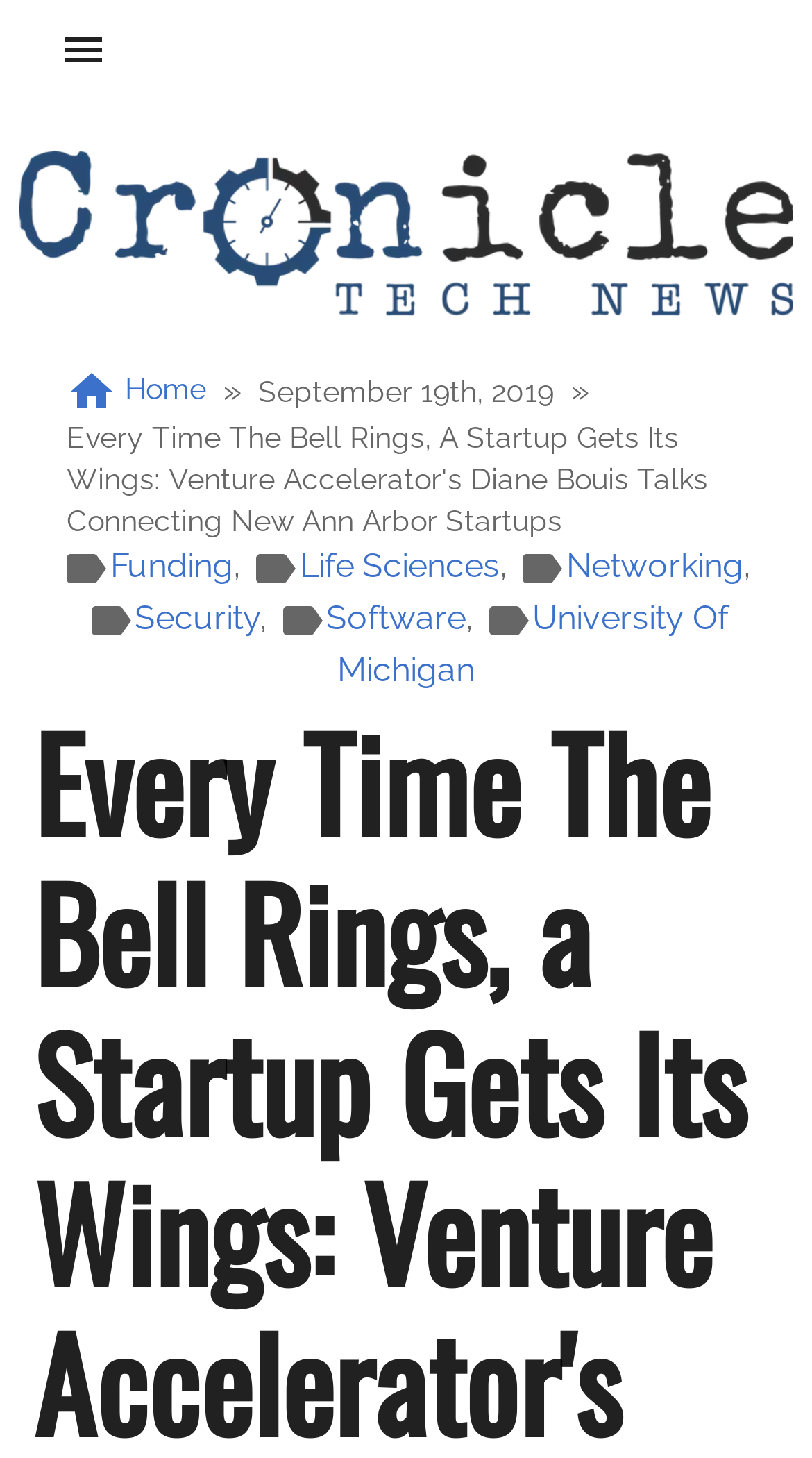Provide the bounding box coordinates, formatted as (top-left x, top-left y, bottom-right x, bottom-right y), with all values being floating point numbers between 0 and 1. Identify the bounding box of the UI element that matches the description: life sciences

[0.369, 0.374, 0.615, 0.401]